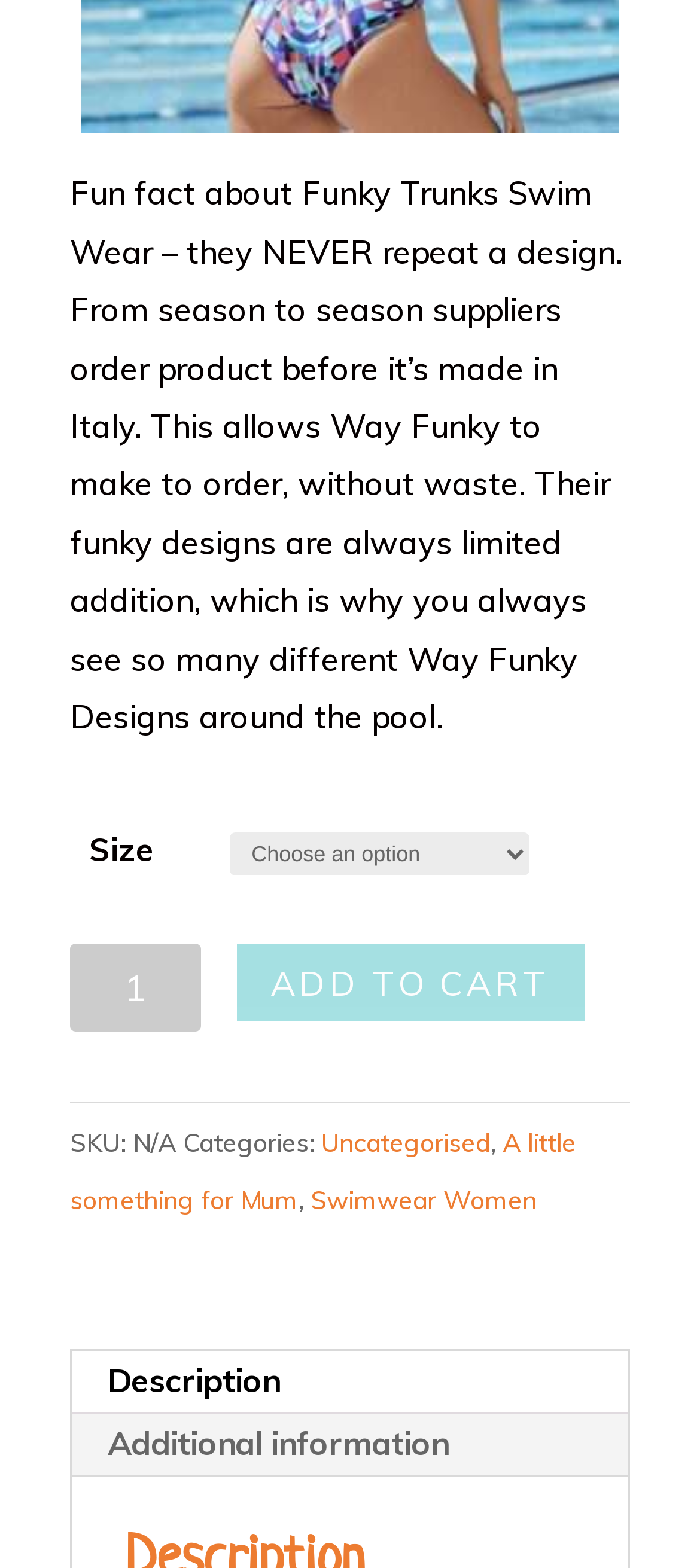Please determine the bounding box coordinates for the UI element described here. Use the format (top-left x, top-left y, bottom-right x, bottom-right y) with values bounded between 0 and 1: Swimwear Women

[0.444, 0.755, 0.767, 0.776]